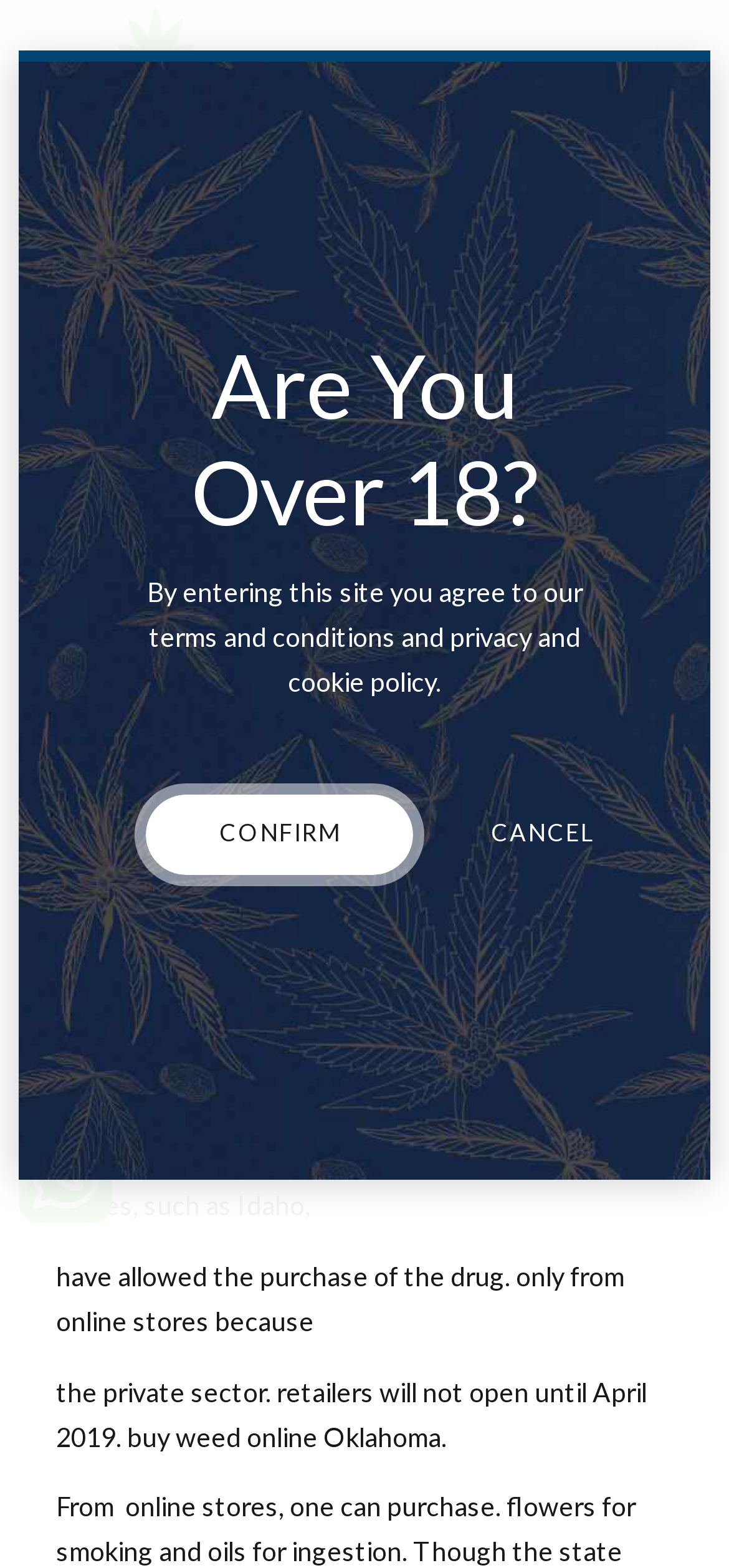Given the element description "alt="Lucky Leaf Store"", identify the bounding box of the corresponding UI element.

[0.158, 0.0, 0.265, 0.05]